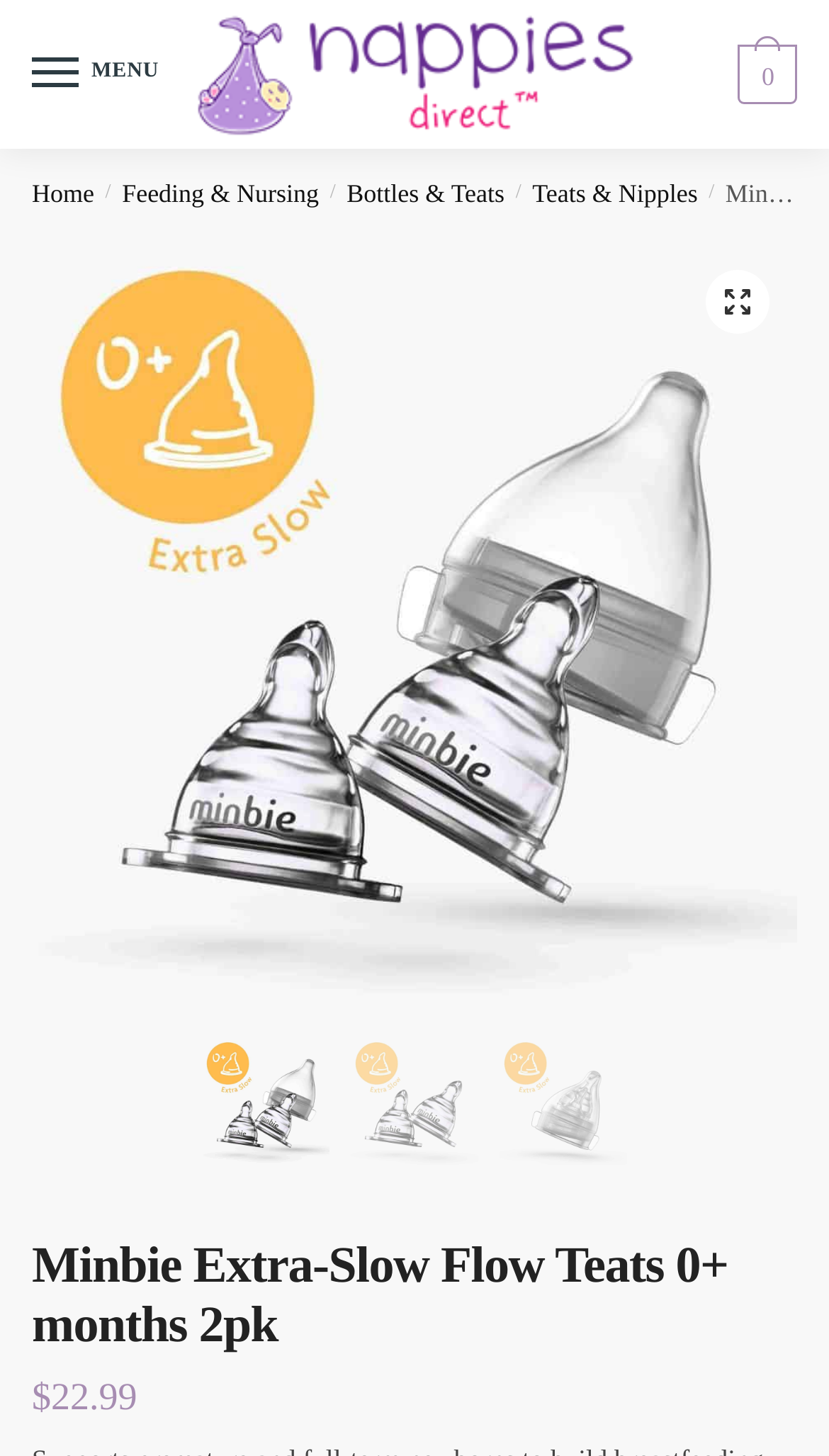What is the category of the product?
Answer with a single word or phrase by referring to the visual content.

Bottles & Teats